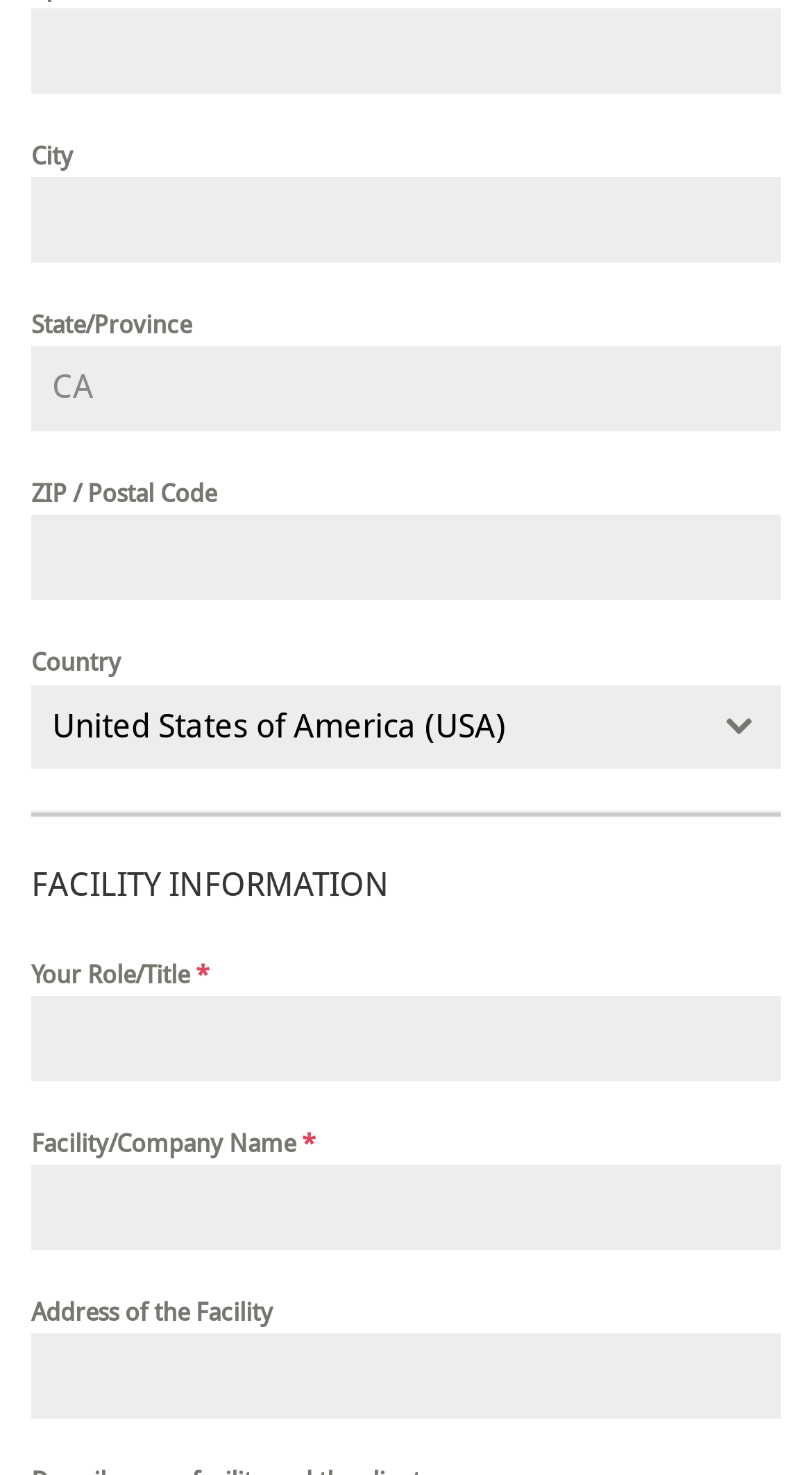Provide your answer to the question using just one word or phrase: What is the type of element used for the country field?

Combobox